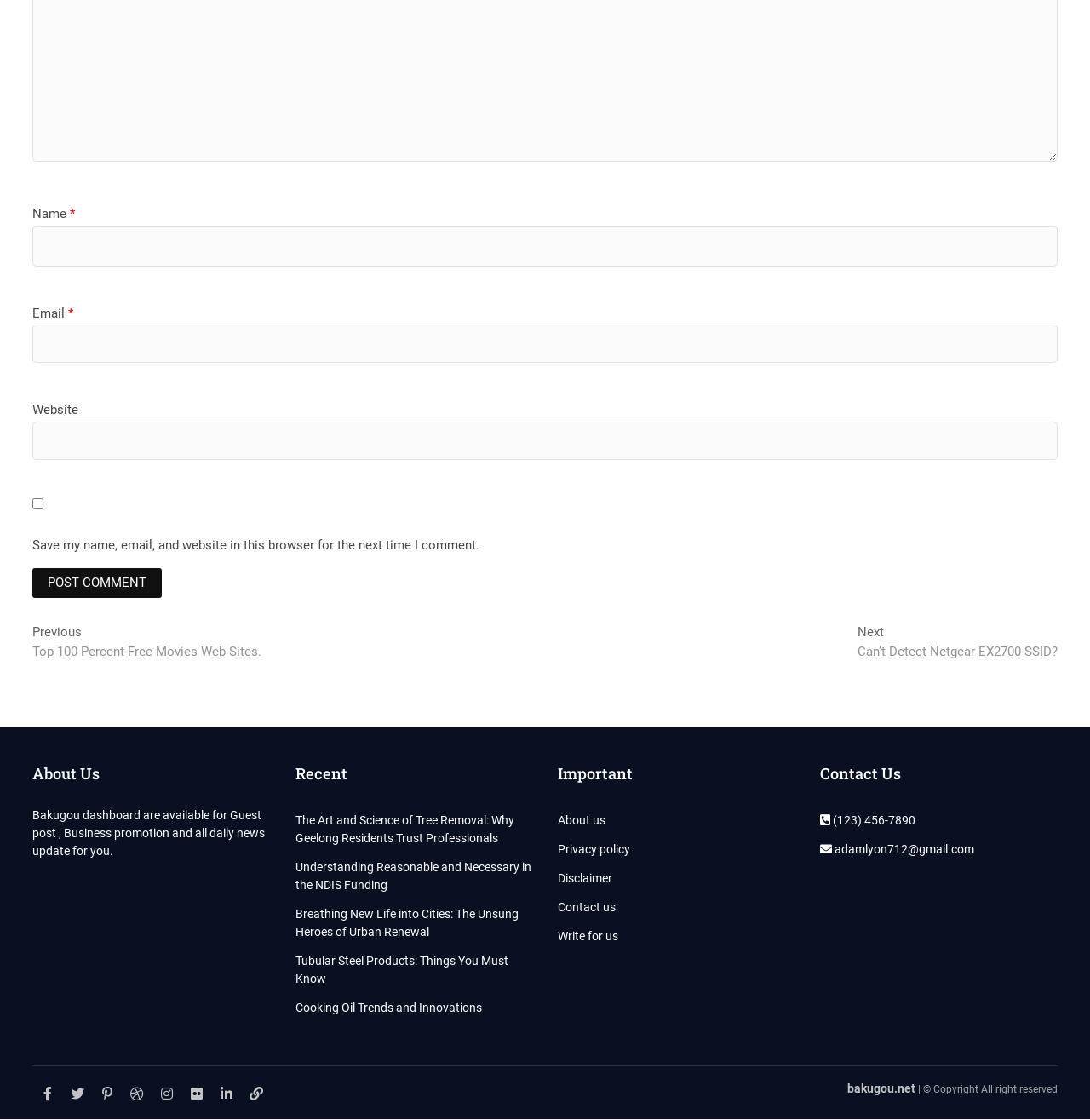Find the bounding box coordinates for the area that must be clicked to perform this action: "Click the Post Comment button".

[0.03, 0.507, 0.149, 0.534]